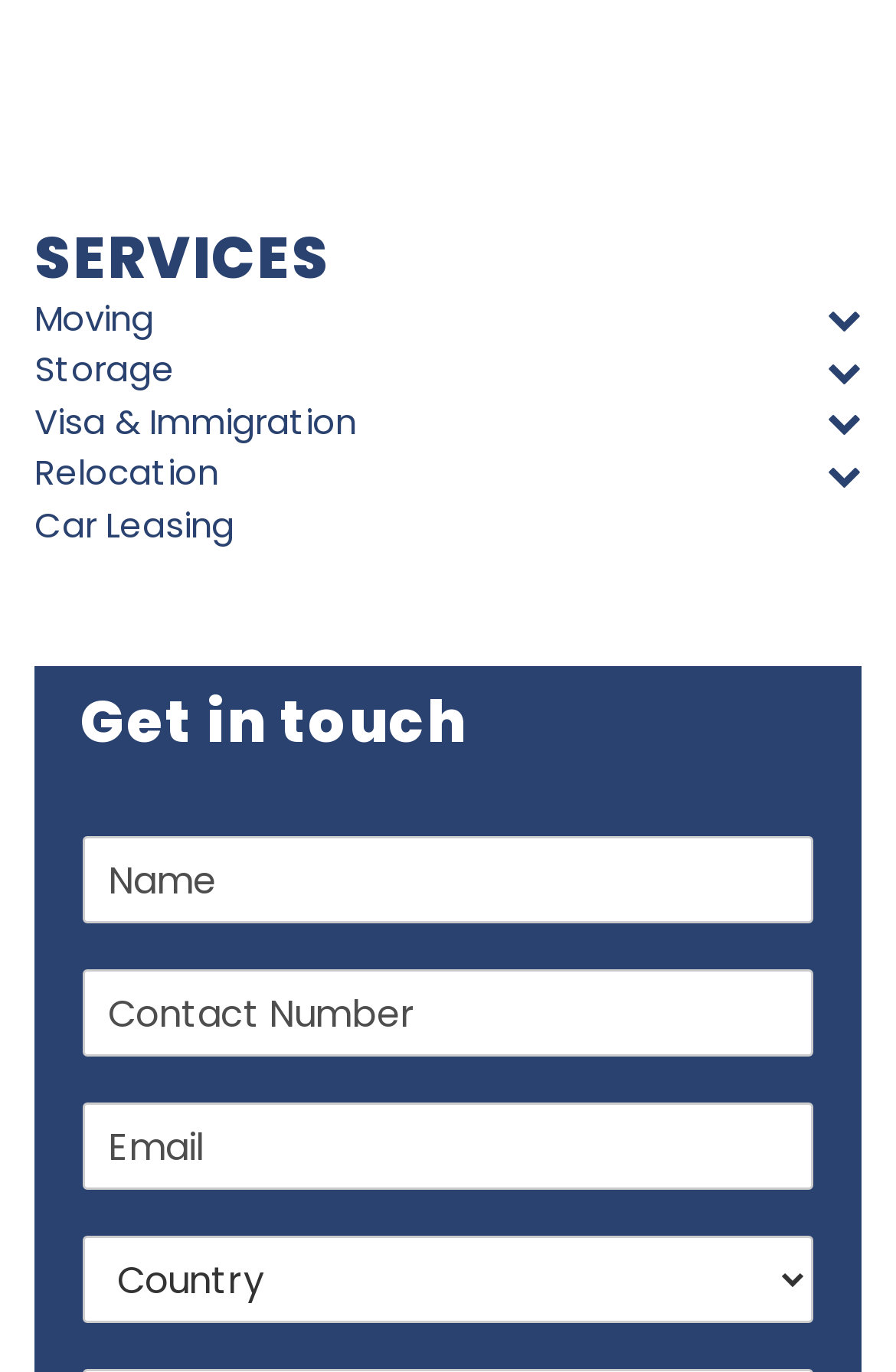Identify the bounding box coordinates for the UI element described by the following text: "Car Leasing". Provide the coordinates as four float numbers between 0 and 1, in the format [left, top, right, bottom].

[0.038, 0.364, 0.962, 0.402]